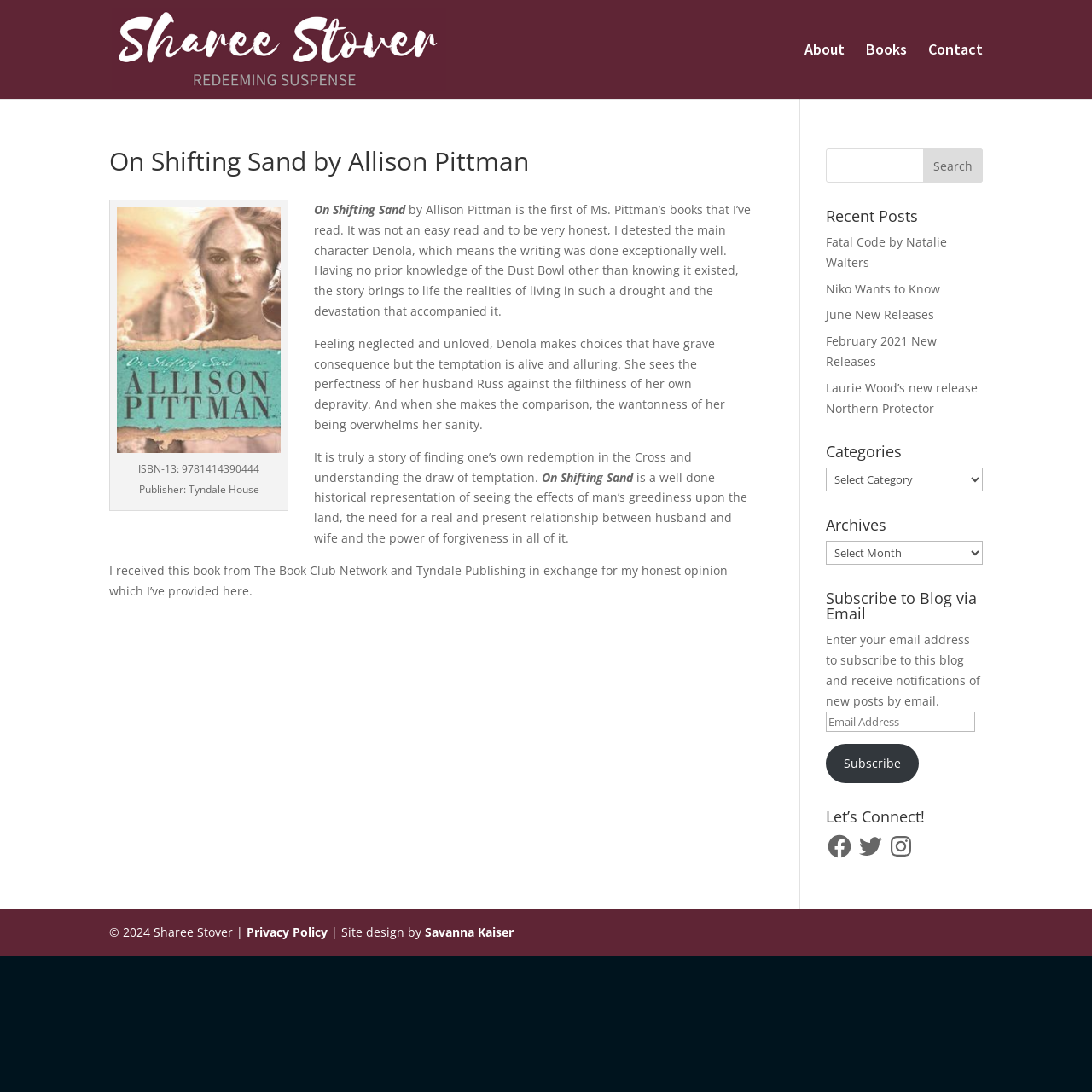Please specify the bounding box coordinates of the area that should be clicked to accomplish the following instruction: "Subscribe to the blog via email". The coordinates should consist of four float numbers between 0 and 1, i.e., [left, top, right, bottom].

[0.756, 0.681, 0.841, 0.717]